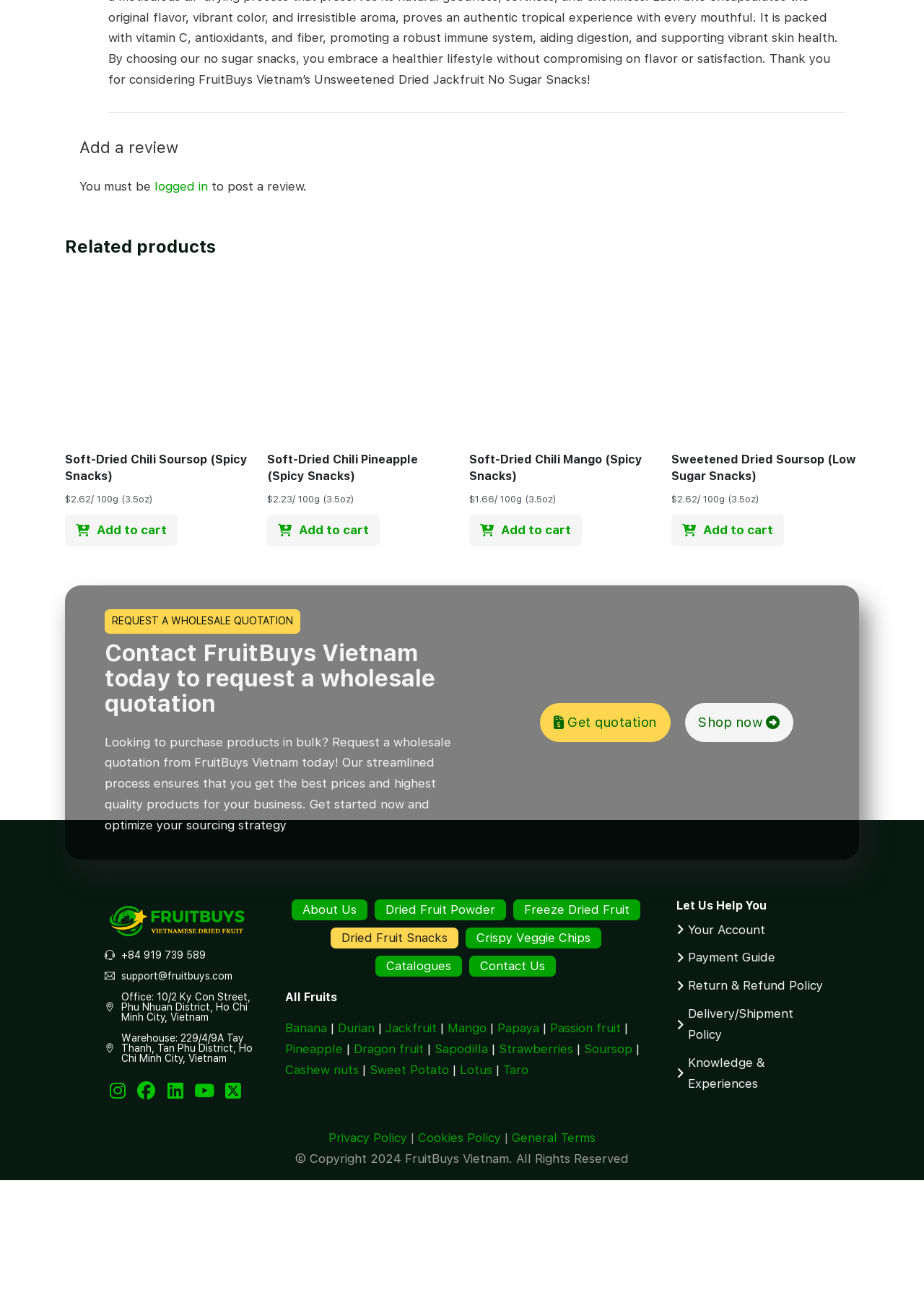Could you specify the bounding box coordinates for the clickable section to complete the following instruction: "View the 'Soft-Dried Chili Soursop (Spicy Snacks)' product"?

[0.07, 0.344, 0.273, 0.369]